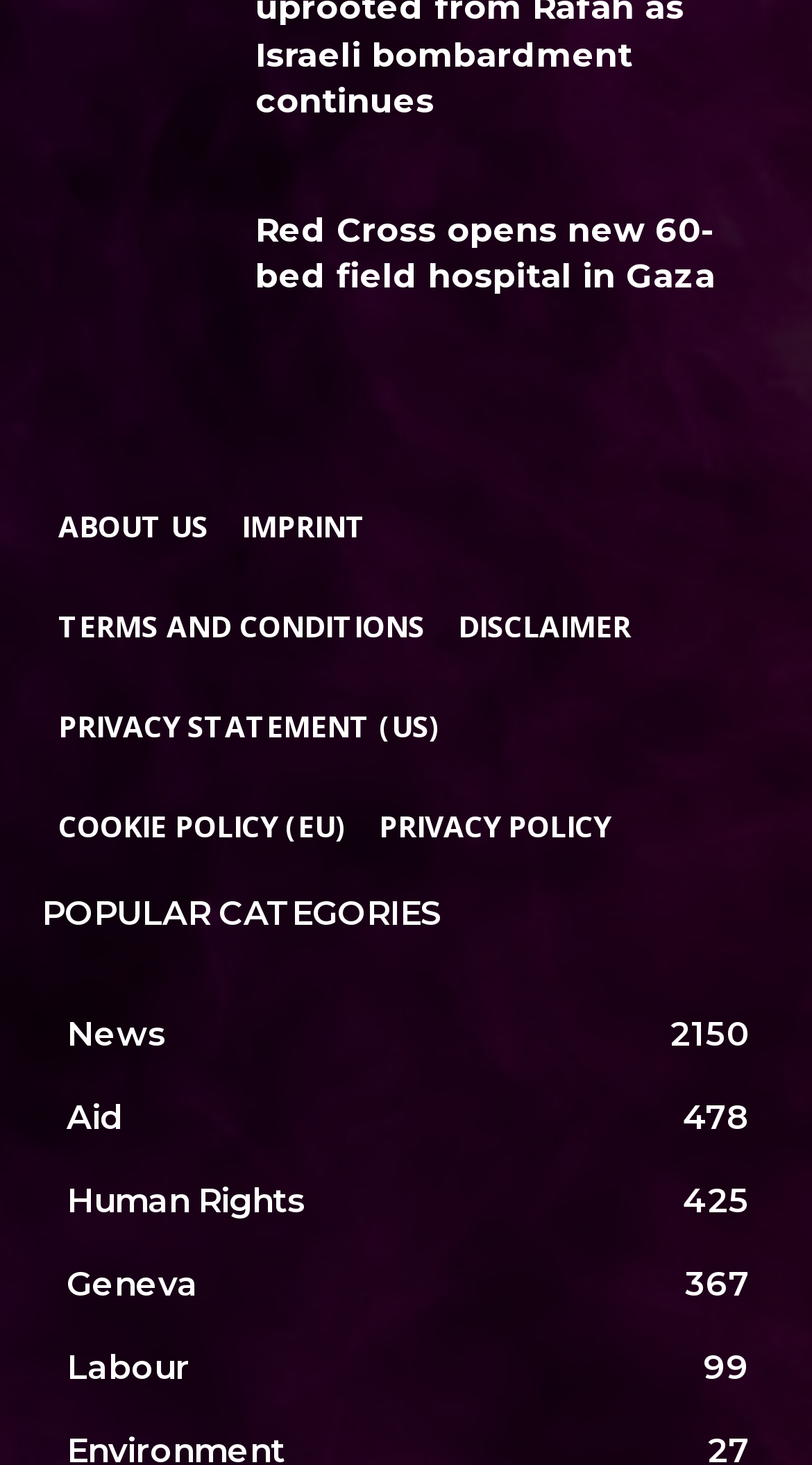Answer the following inquiry with a single word or phrase:
How many characters are in the longest link text?

34